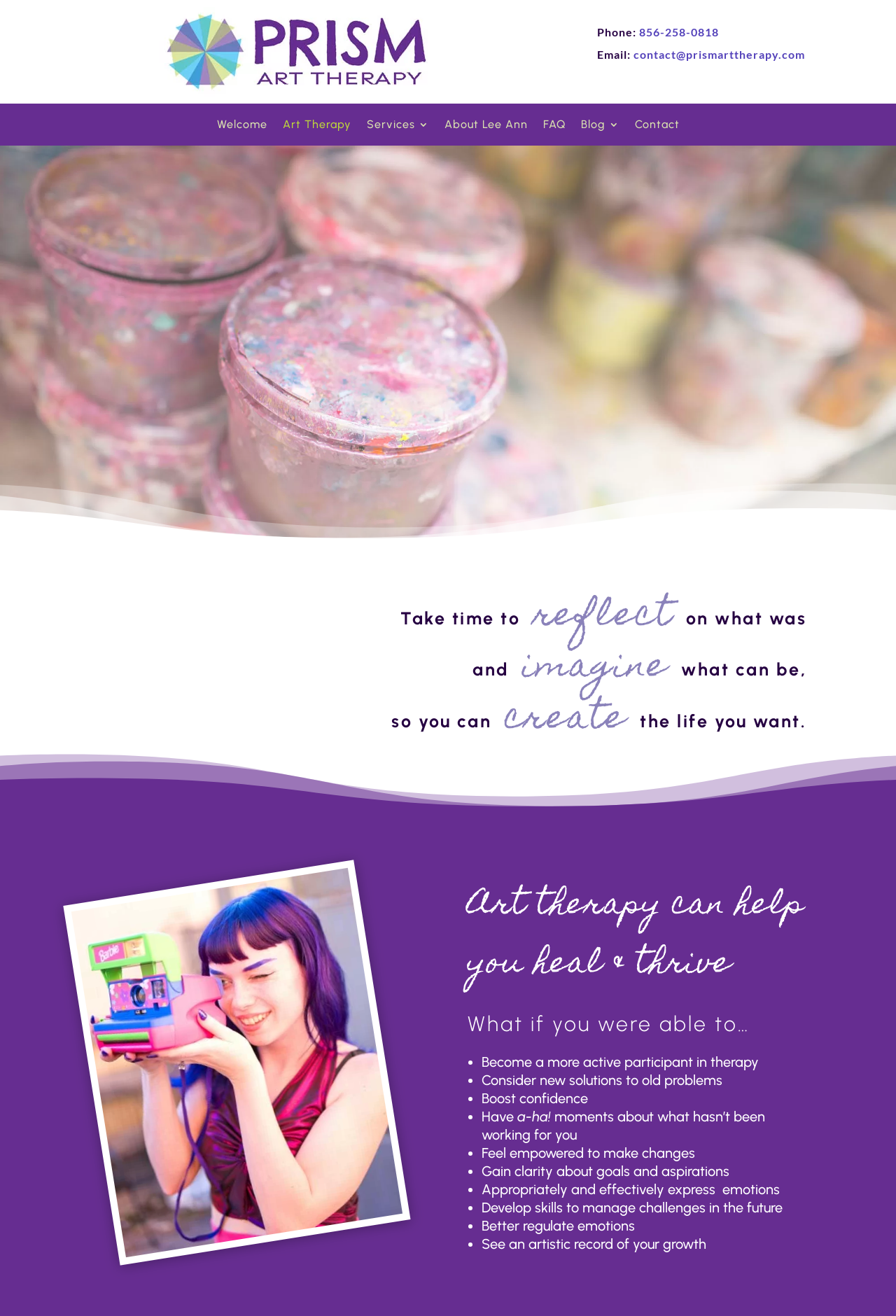Please identify the bounding box coordinates of the element I need to click to follow this instruction: "Contact Prism Art Therapy via email".

[0.707, 0.036, 0.899, 0.046]